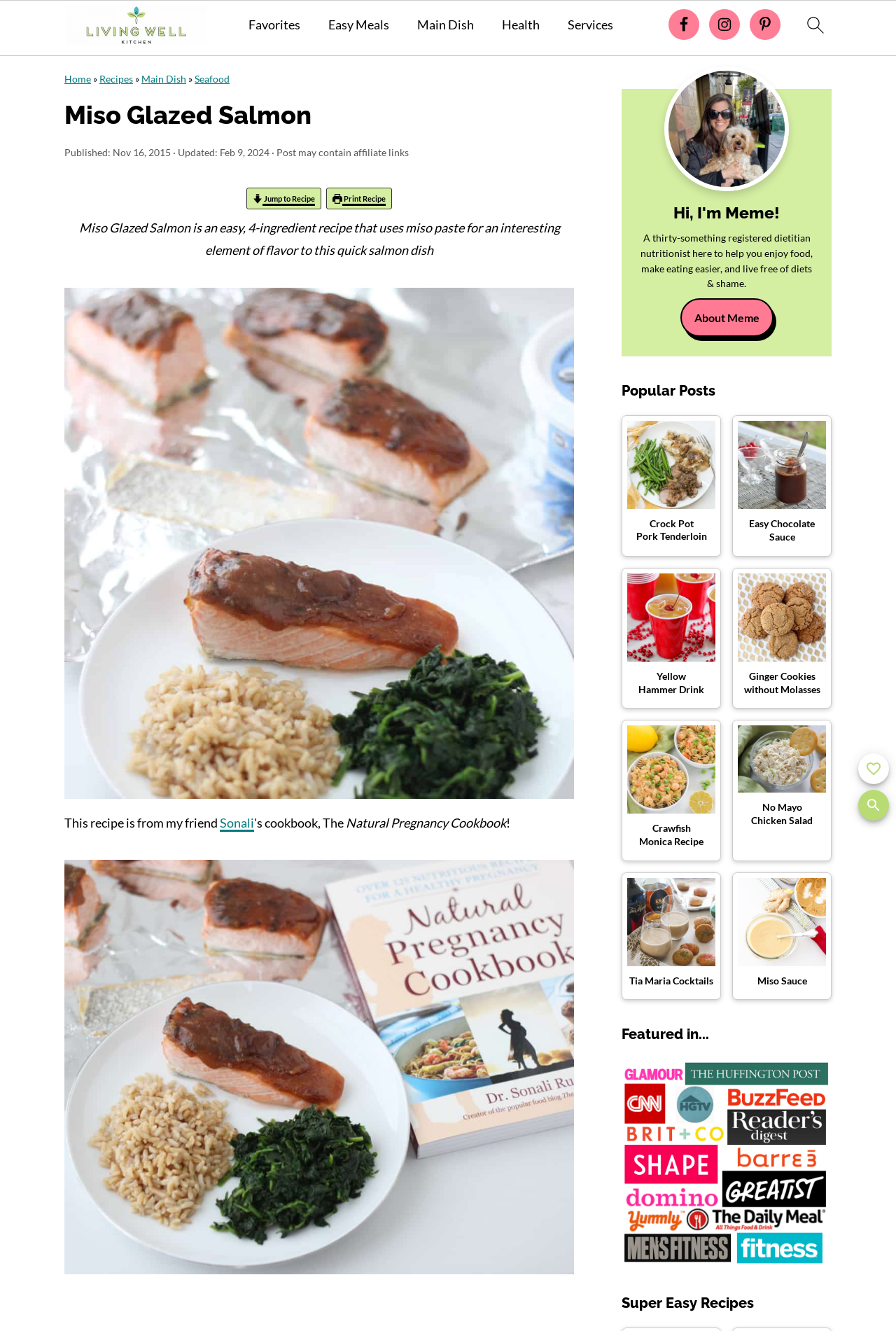Answer in one word or a short phrase: 
What is the purpose of the 'Add to favorites' button?

To save the recipe